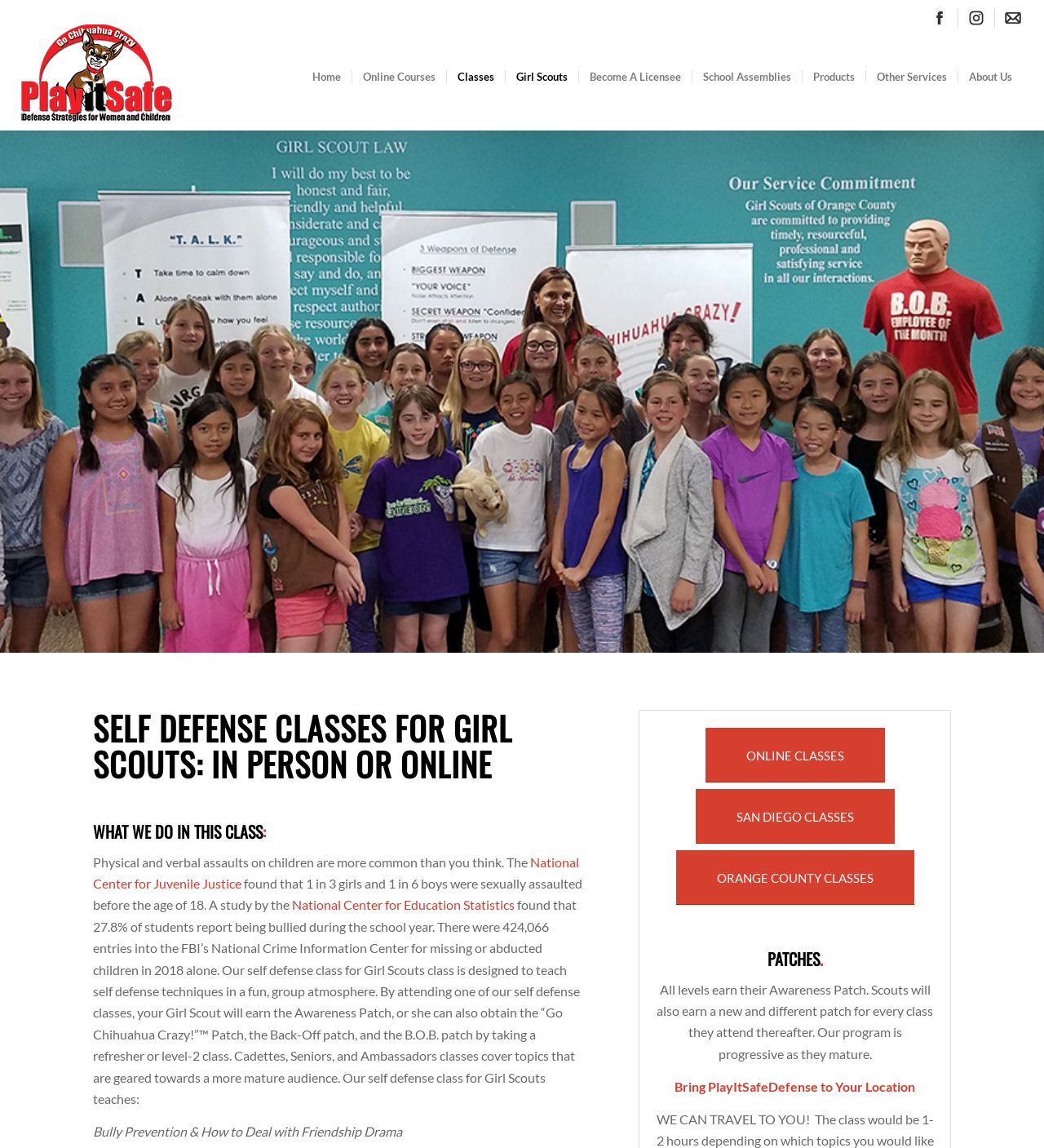Based on what you see in the screenshot, provide a thorough answer to this question: What is the main topic of this webpage?

Based on the webpage content, it is clear that the main topic is self defense classes specifically designed for Girl Scouts, which is evident from the heading 'SELF DEFENSE CLASSES FOR GIRL SCOUTS: IN PERSON OR ONLINE' and the description of the classes and patches earned.